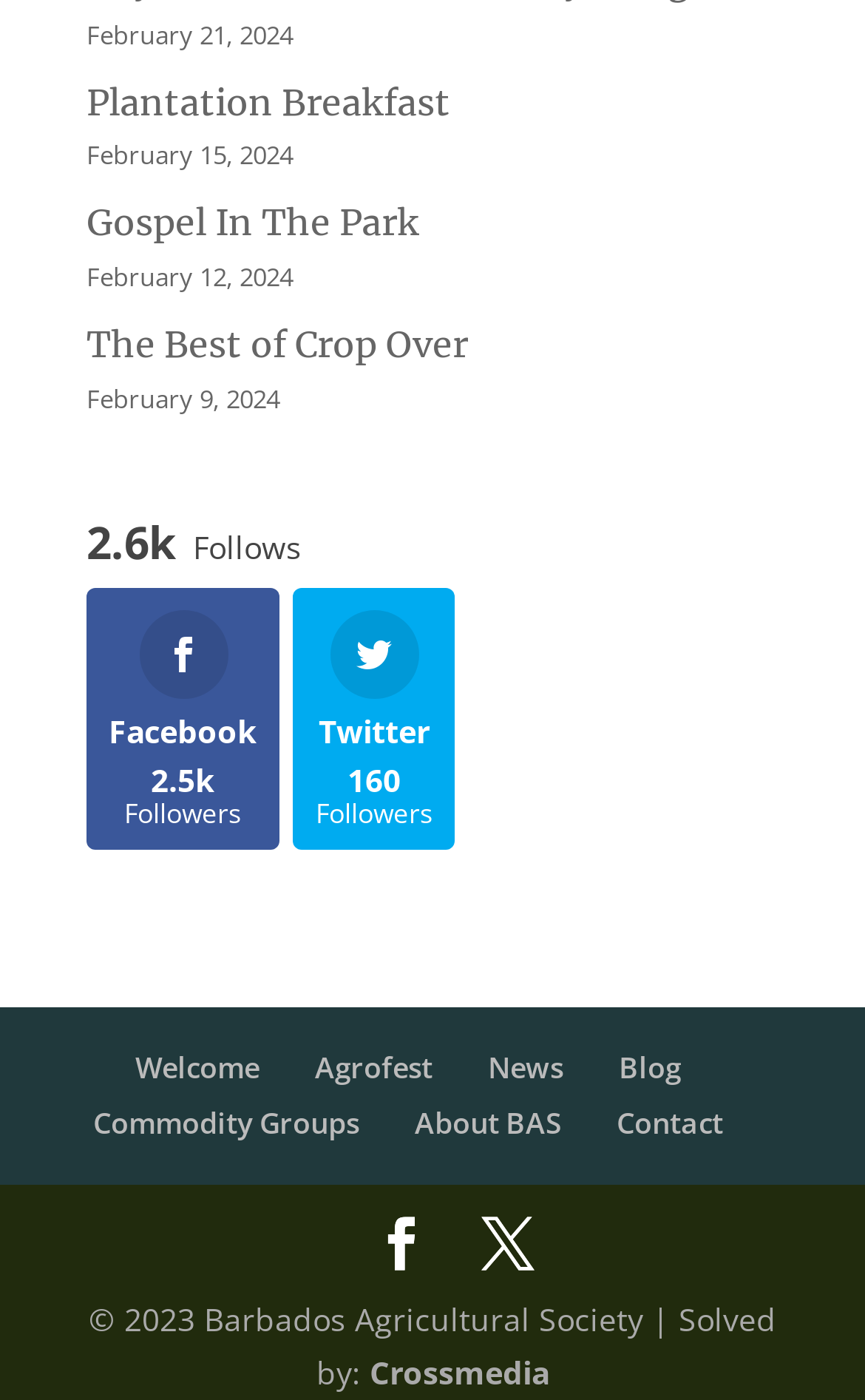Specify the bounding box coordinates of the region I need to click to perform the following instruction: "View Agrofest". The coordinates must be four float numbers in the range of 0 to 1, i.e., [left, top, right, bottom].

[0.364, 0.749, 0.5, 0.777]